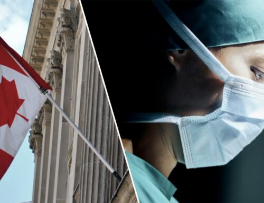Elaborate on the elements present in the image.

The image features a striking juxtaposition of a Canadian flag fluttering against a backdrop of a distinct building, symbolizing national pride, alongside a close-up of a medical professional in a surgical mask, conveying themes of healthcare and resilience. This visual pairing may highlight Canada's commitment to both its national identity and the healthcare sector, especially in light of current challenges facing the medical community. Together, these elements evoke a sense of unity and determination in the face of adversity, illustrating how the nation stands behind its healthcare workers and the ongoing efforts to ensure public health and safety.